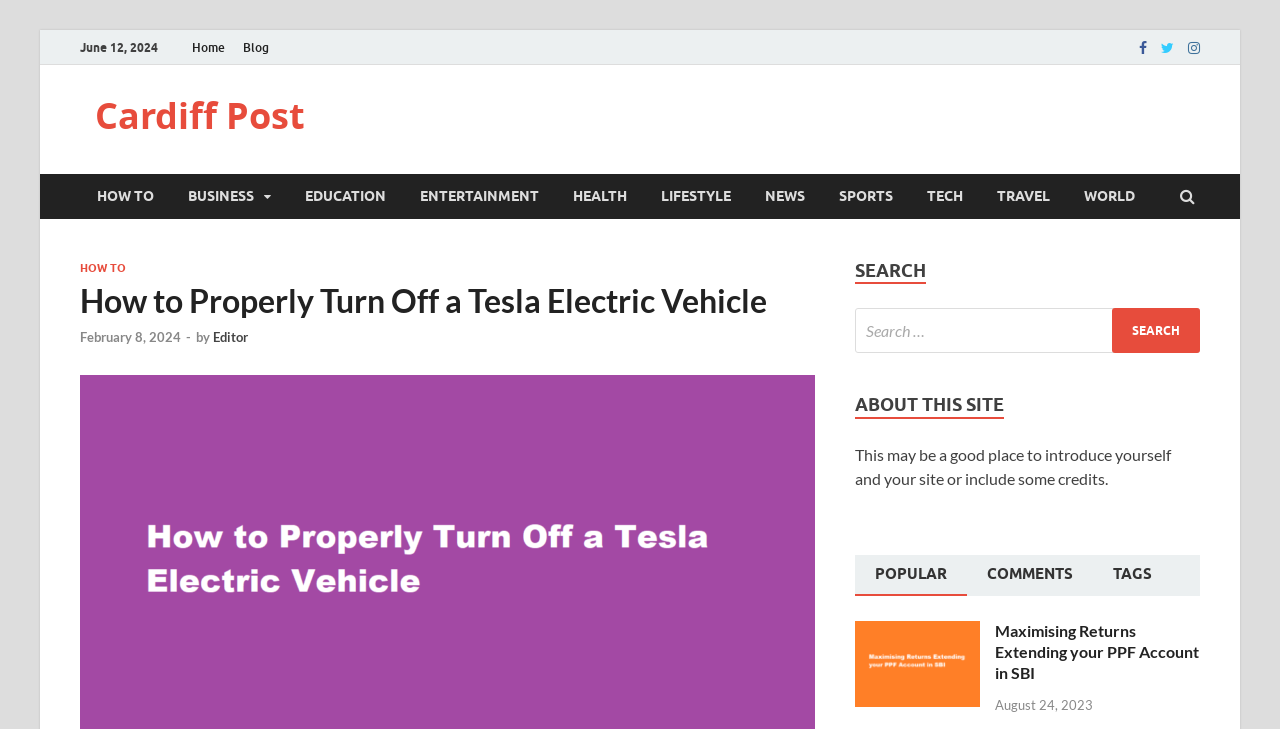Highlight the bounding box coordinates of the region I should click on to meet the following instruction: "Read the 'HOW TO' section".

[0.062, 0.238, 0.134, 0.3]